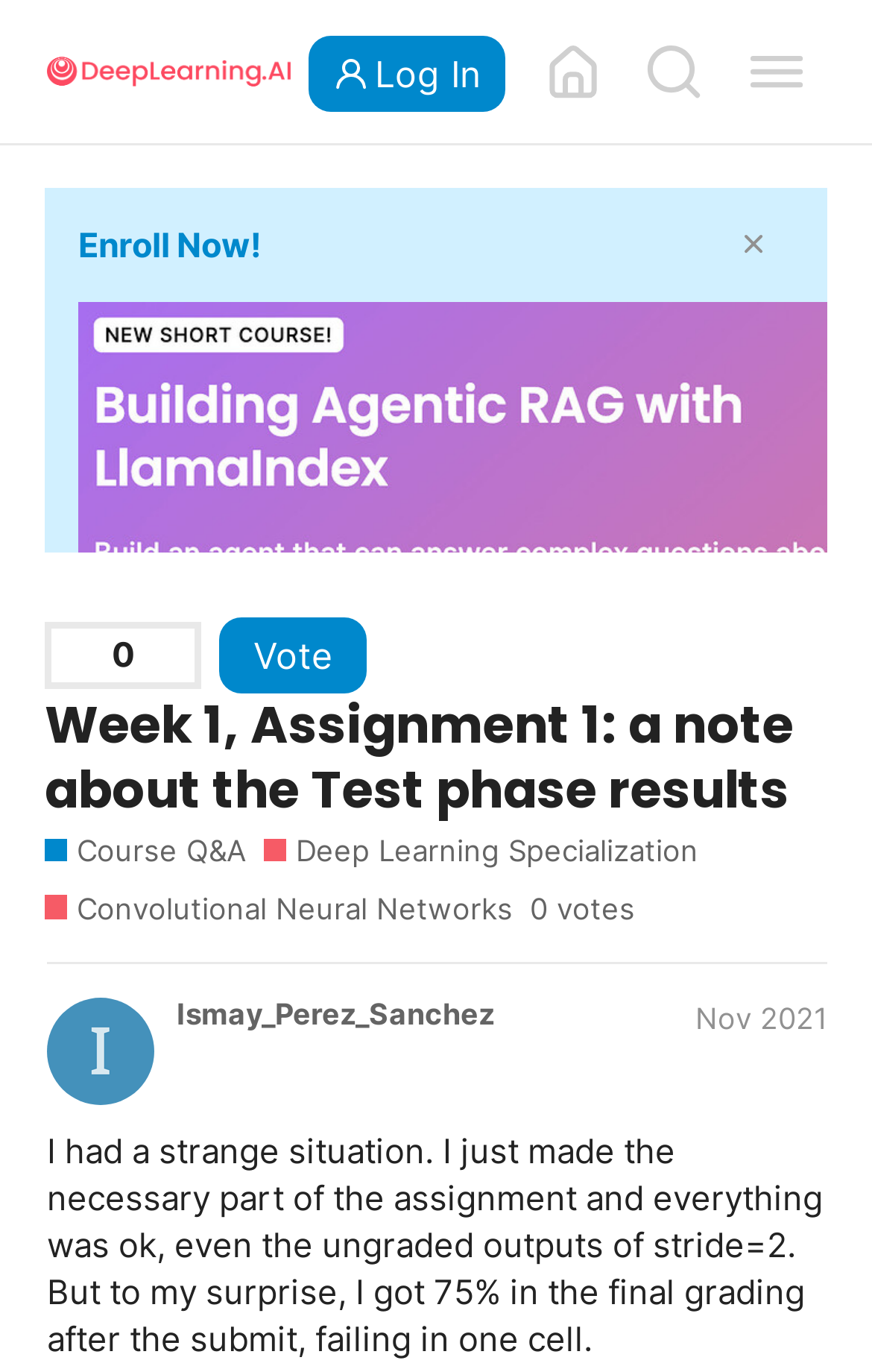Please locate the bounding box coordinates of the element that should be clicked to complete the given instruction: "view Whitefield Terrace property".

None